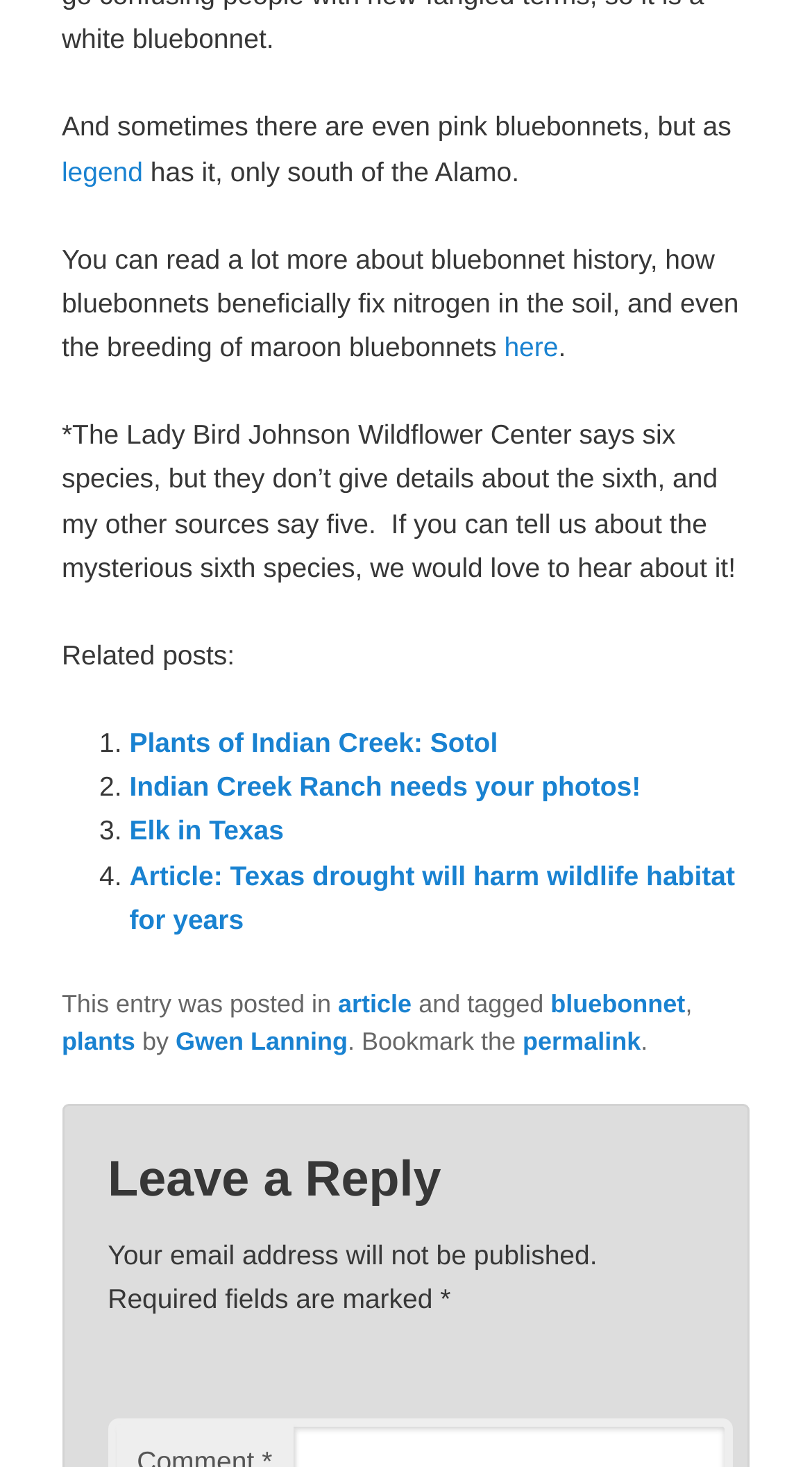Provide the bounding box coordinates of the HTML element described by the text: "here".

[0.621, 0.226, 0.688, 0.247]